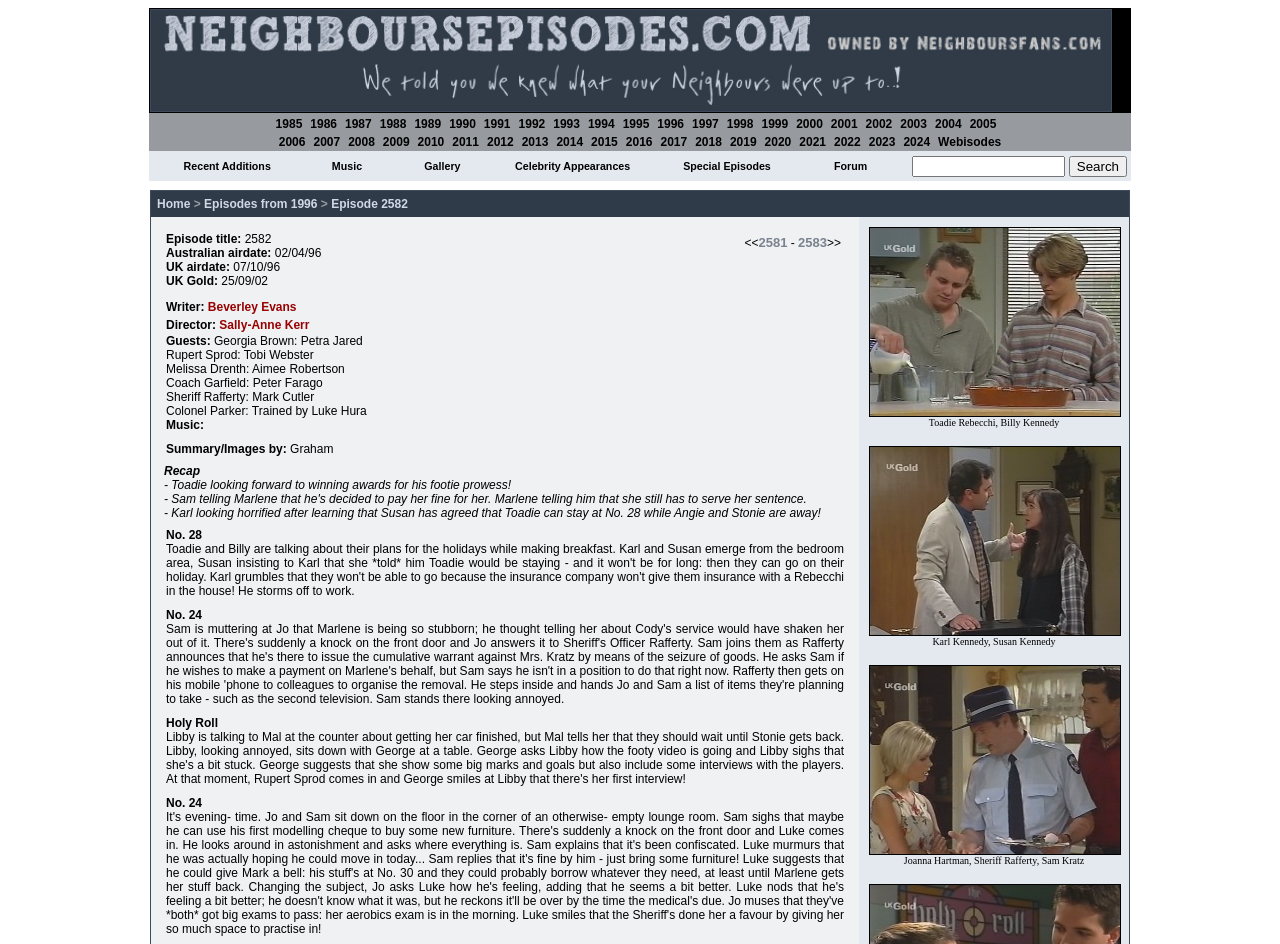Use the details in the image to answer the question thoroughly: 
What are the years listed in the webpage?

By examining the webpage, I found a list of years ranging from 1985 to 2024, which are likely related to the Neighbours episode summaries.